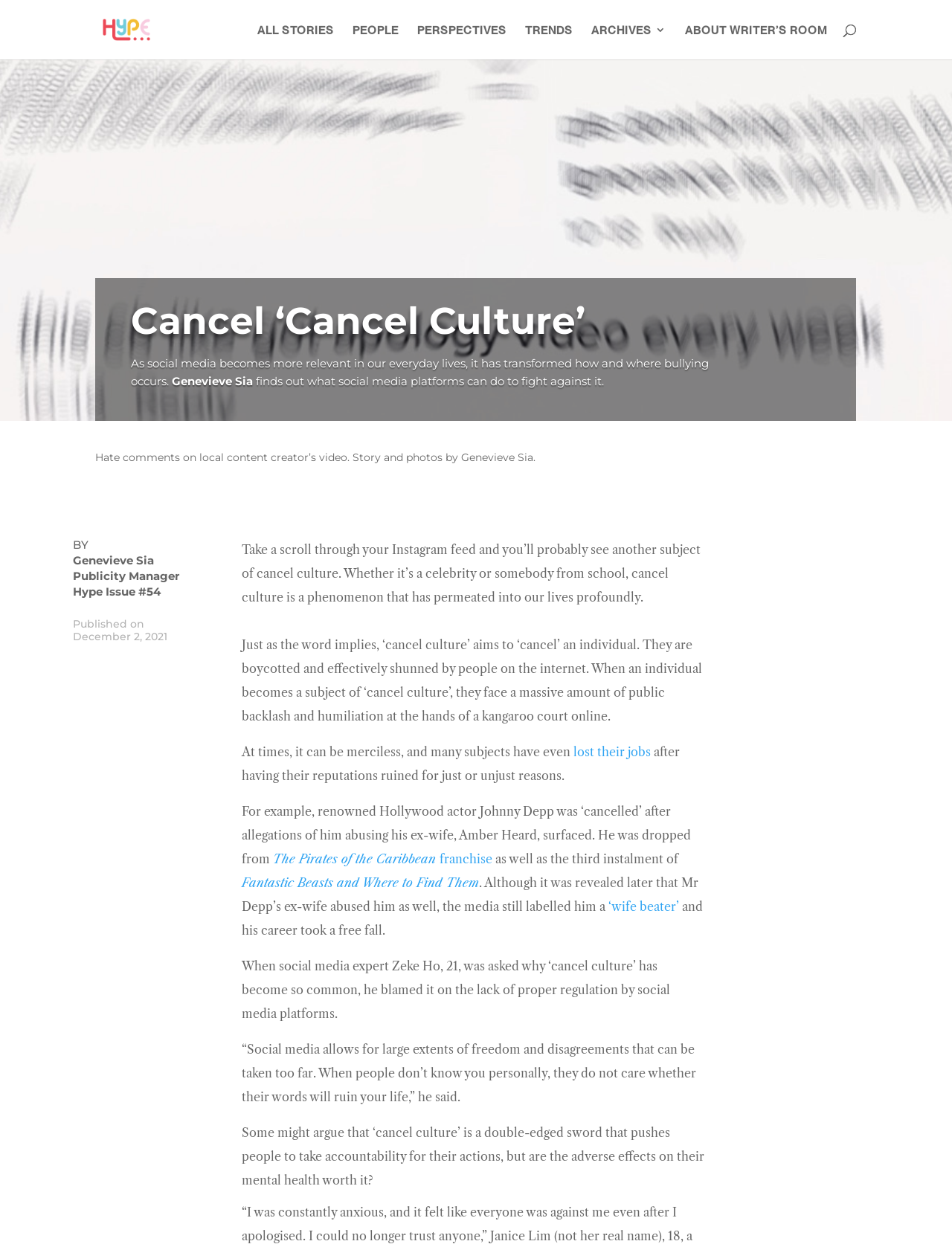Determine the coordinates of the bounding box for the clickable area needed to execute this instruction: "Read the article by Genevieve Sia".

[0.137, 0.239, 0.615, 0.276]